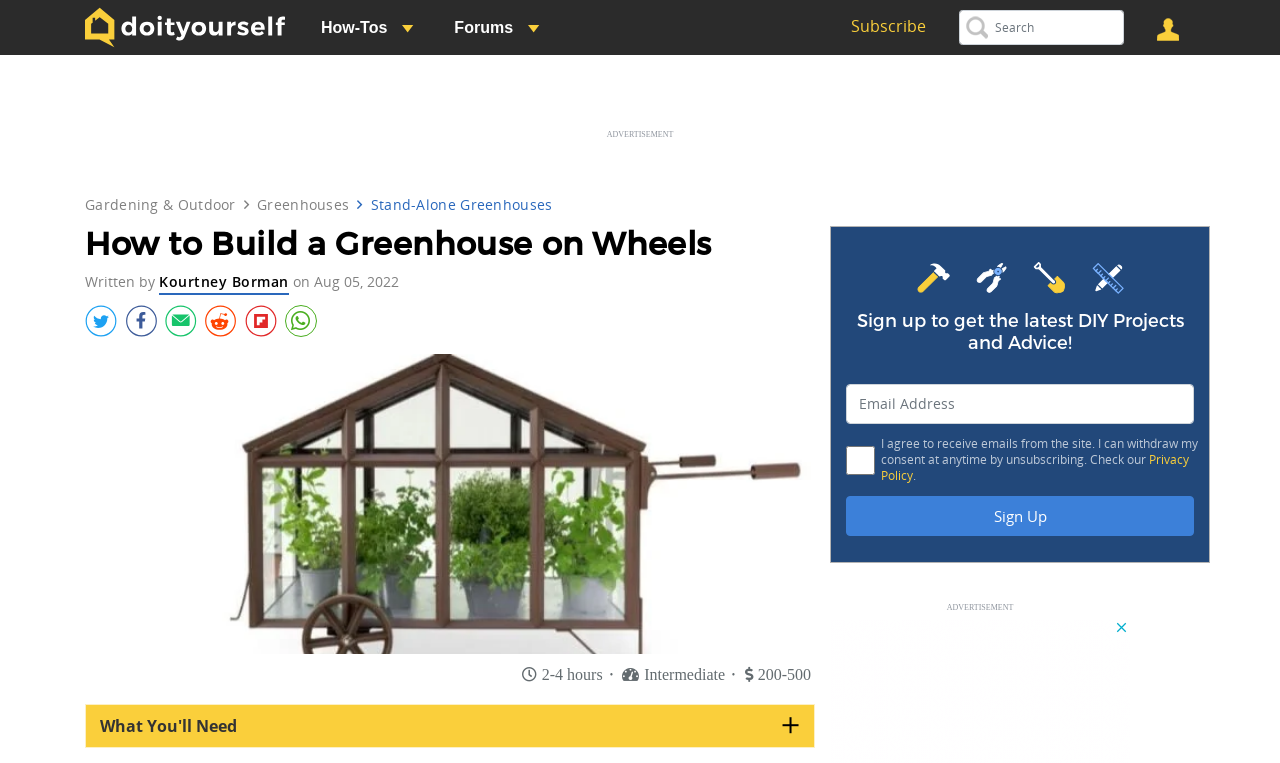What is the estimated time required to complete the project?
Respond to the question with a single word or phrase according to the image.

2-4 hours